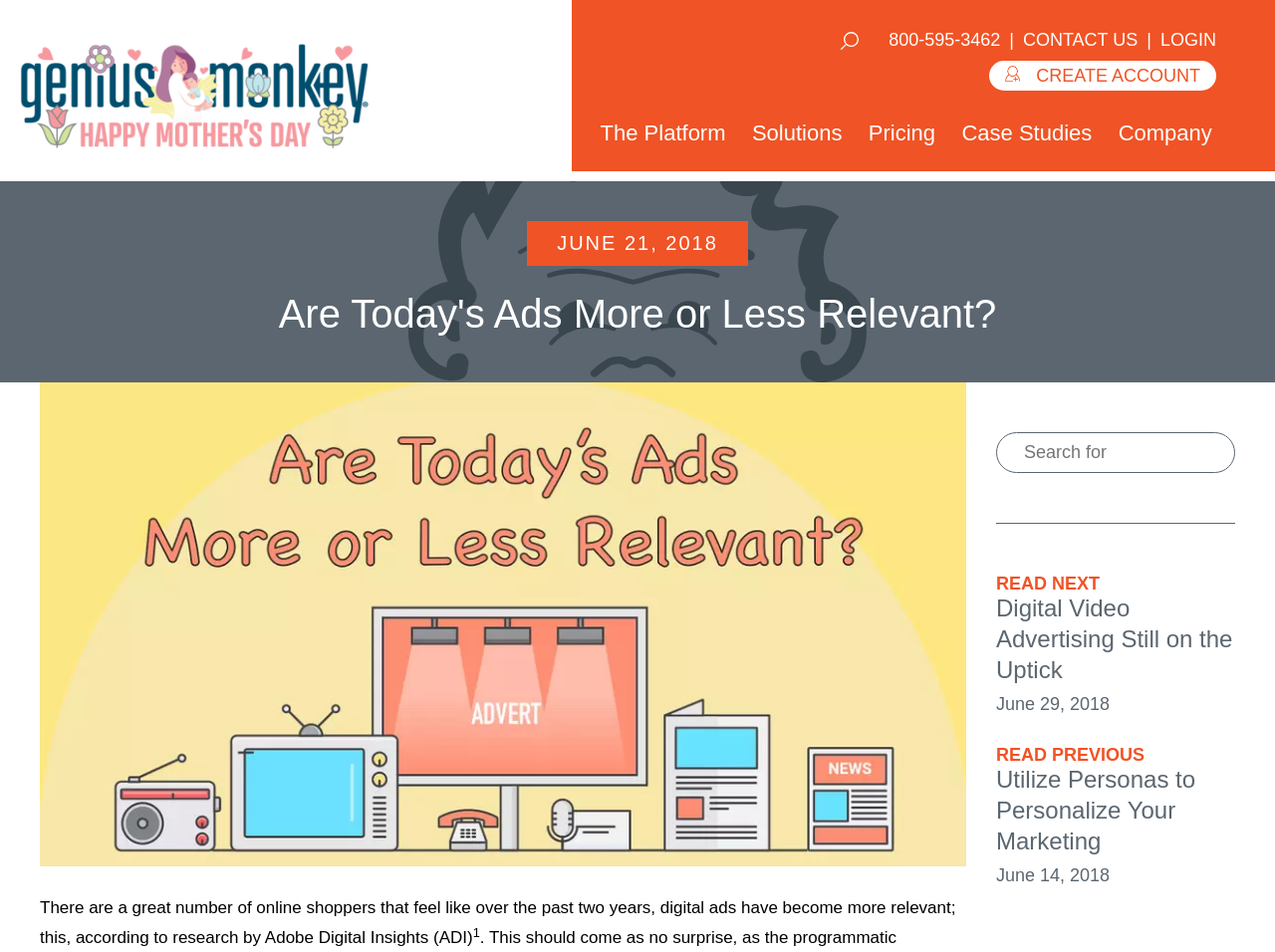What is the purpose of the textbox?
Based on the image, provide a one-word or brief-phrase response.

Search for